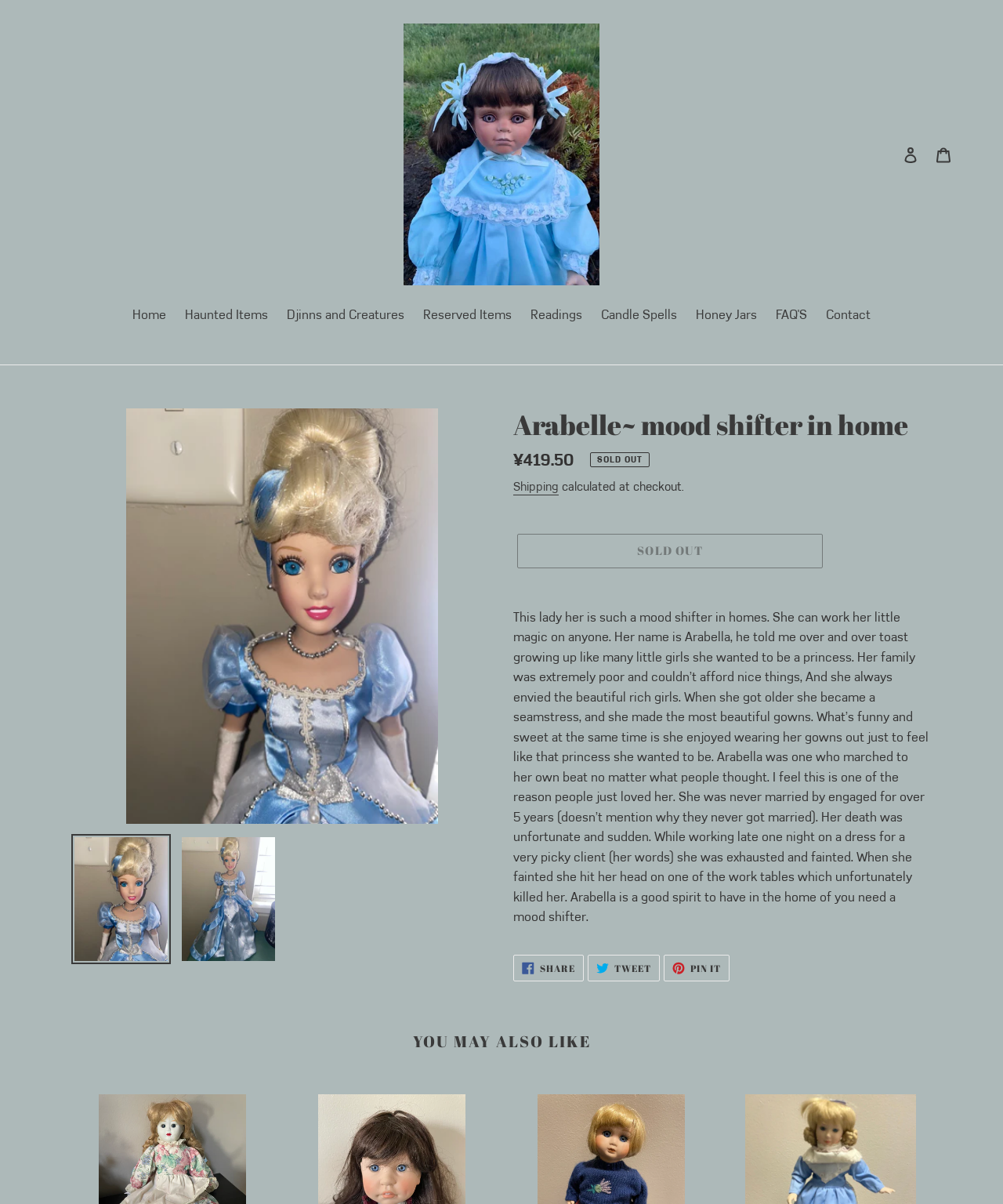Offer a detailed explanation of the webpage layout and contents.

This webpage is about a product called "Arabelle~ mood shifter in home" from a website called "Home2spirits". At the top of the page, there is a navigation menu with links to "Home", "Haunted Items", "Djinns and Creatures", and other categories. Below the navigation menu, there is a large image of Arabella, a mood shifter, taking up most of the width of the page.

To the left of the image, there is a description of Arabella, a good spirit who can shift moods in homes. The text describes her life, including her childhood, her work as a seamstress, and her untimely death. The description also mentions that she is a good spirit to have in the home if you need a mood shifter.

Below the image, there is a section with details about the product, including the regular price of ¥419.50, which is currently sold out. There is also a button to calculate shipping at checkout.

On the right side of the page, there are three social media links to share the product on Facebook, Twitter, and Pinterest. Below these links, there is a heading "YOU MAY ALSO LIKE" which suggests other products that the user might be interested in.

At the very top of the page, there is a search button and links to "Log in" and "Cart". The website's logo, "Home2spirits", is also located at the top left corner of the page.